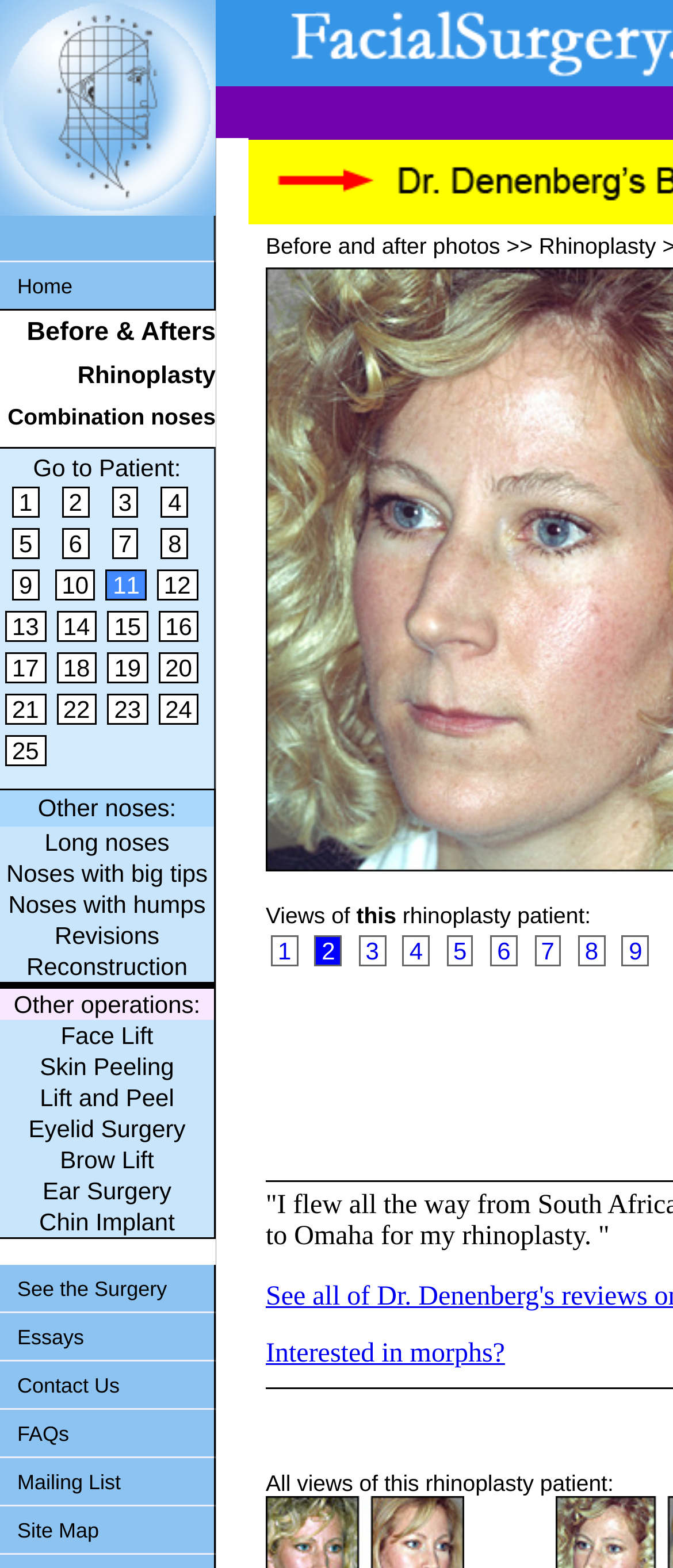Please identify the bounding box coordinates of the element I need to click to follow this instruction: "Select patient 1".

[0.018, 0.31, 0.058, 0.33]